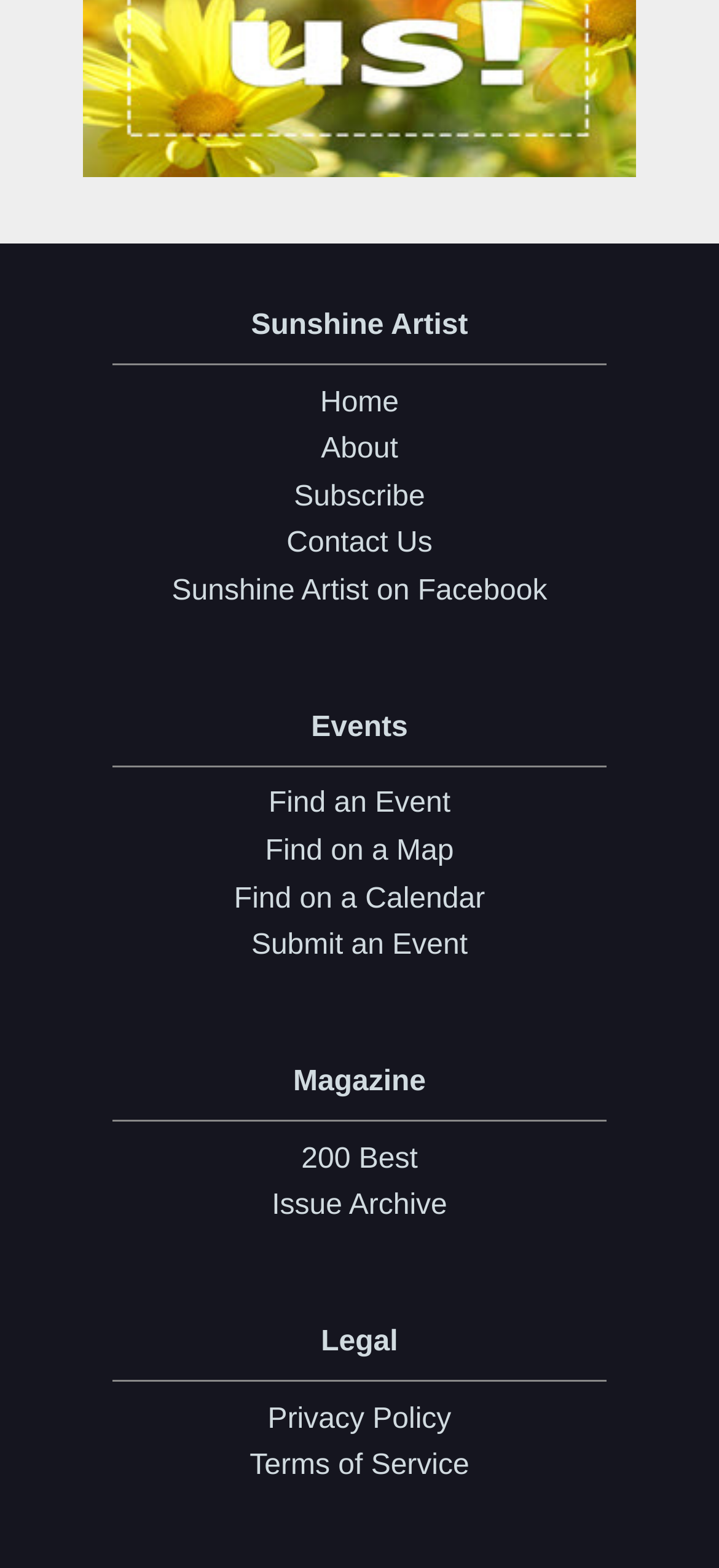Identify the bounding box coordinates of the clickable region required to complete the instruction: "contact us". The coordinates should be given as four float numbers within the range of 0 and 1, i.e., [left, top, right, bottom].

[0.041, 0.332, 0.959, 0.362]